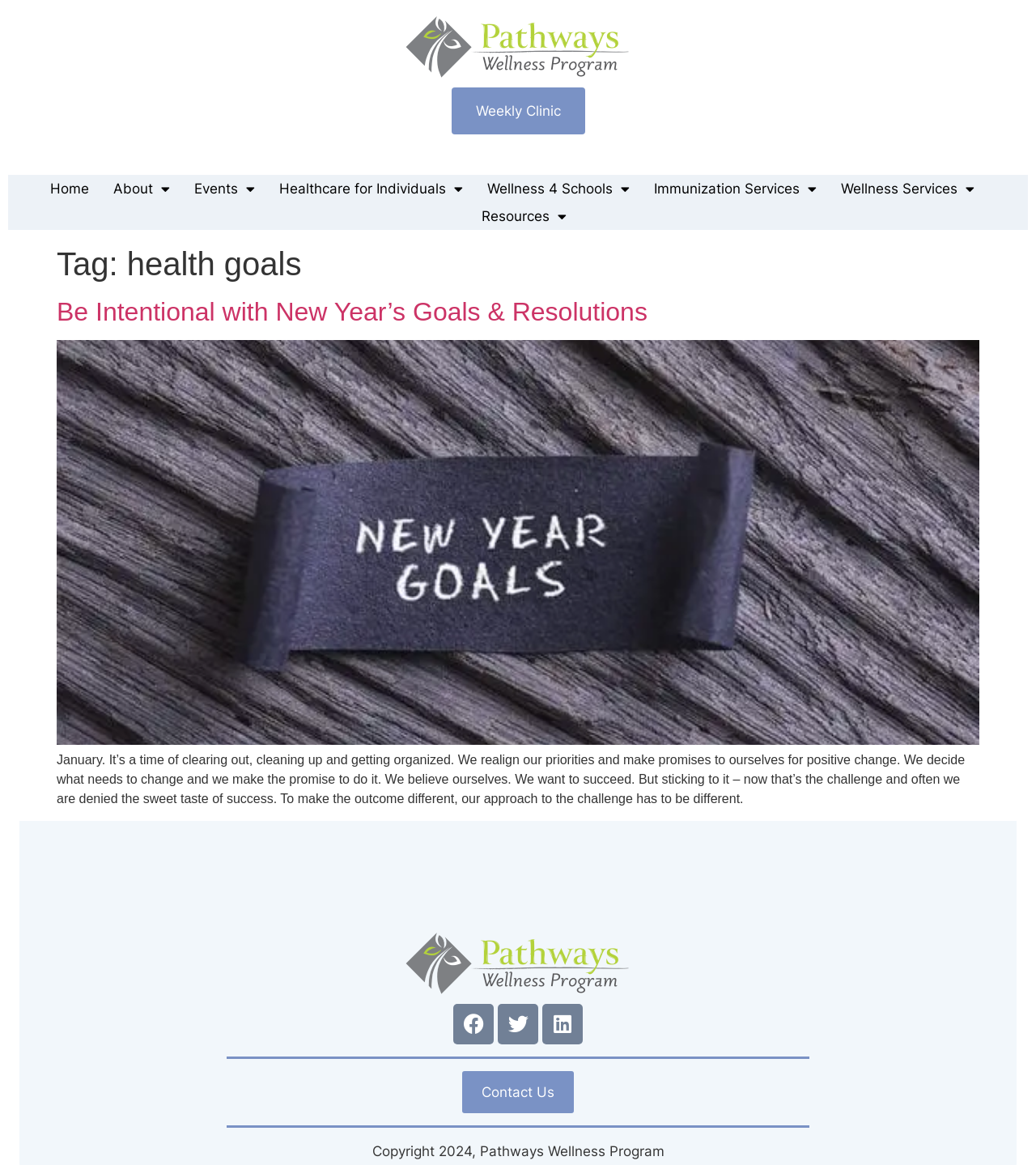Provide the text content of the webpage's main heading.

Tag: health goals